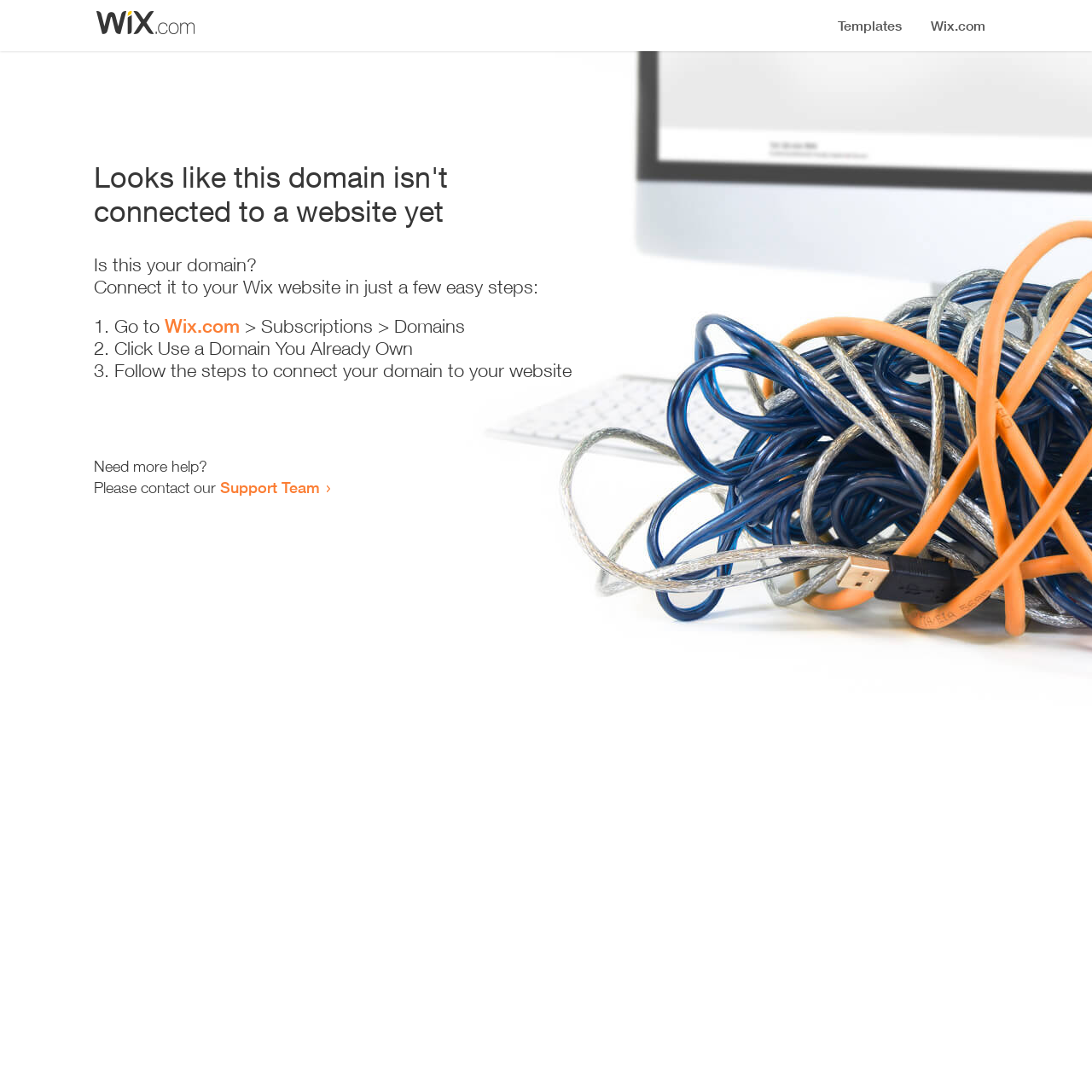How many steps are required to connect the domain to a website? Using the information from the screenshot, answer with a single word or phrase.

3